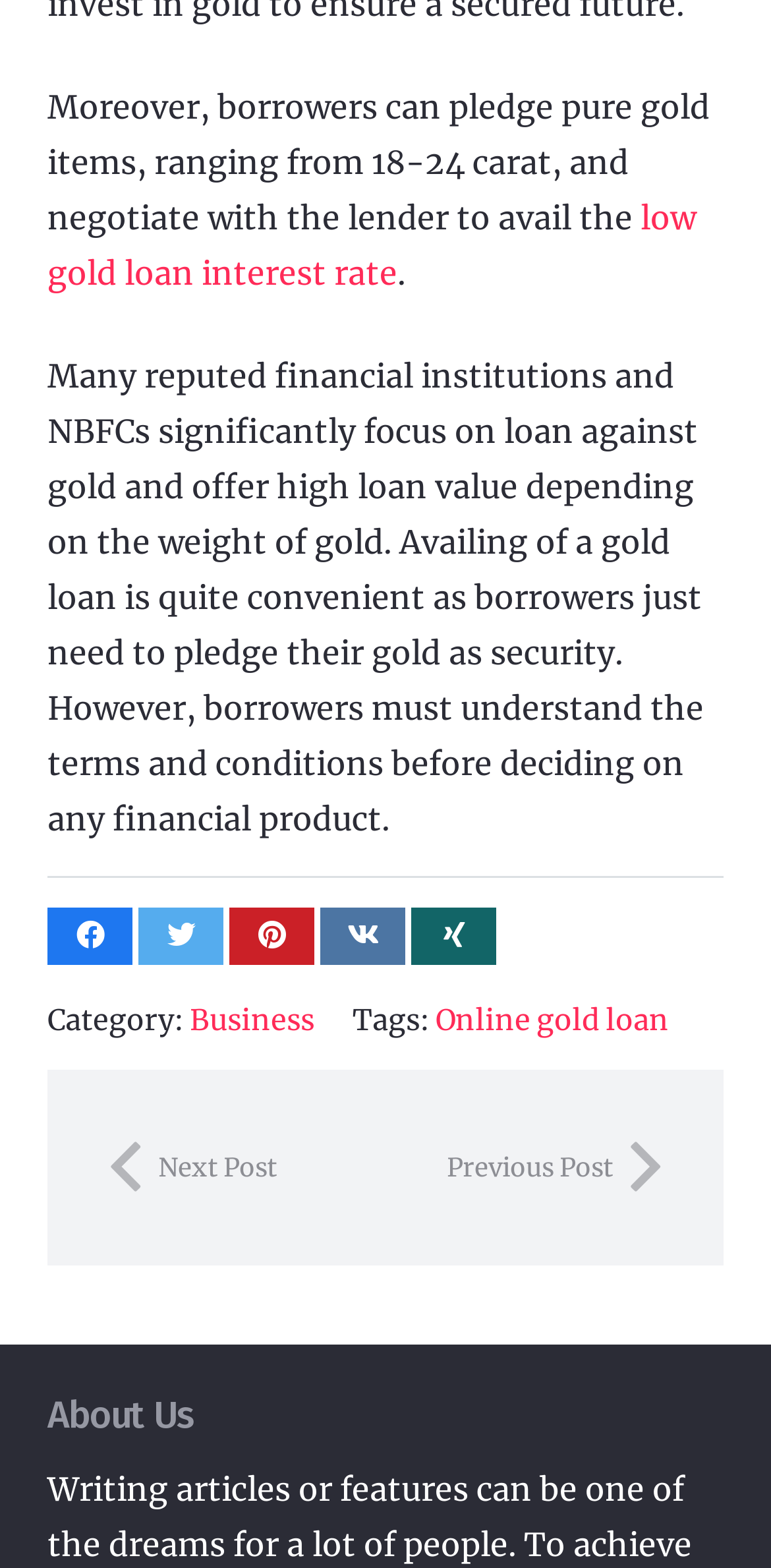Given the description "Online gold loan", provide the bounding box coordinates of the corresponding UI element.

[0.565, 0.64, 0.867, 0.663]